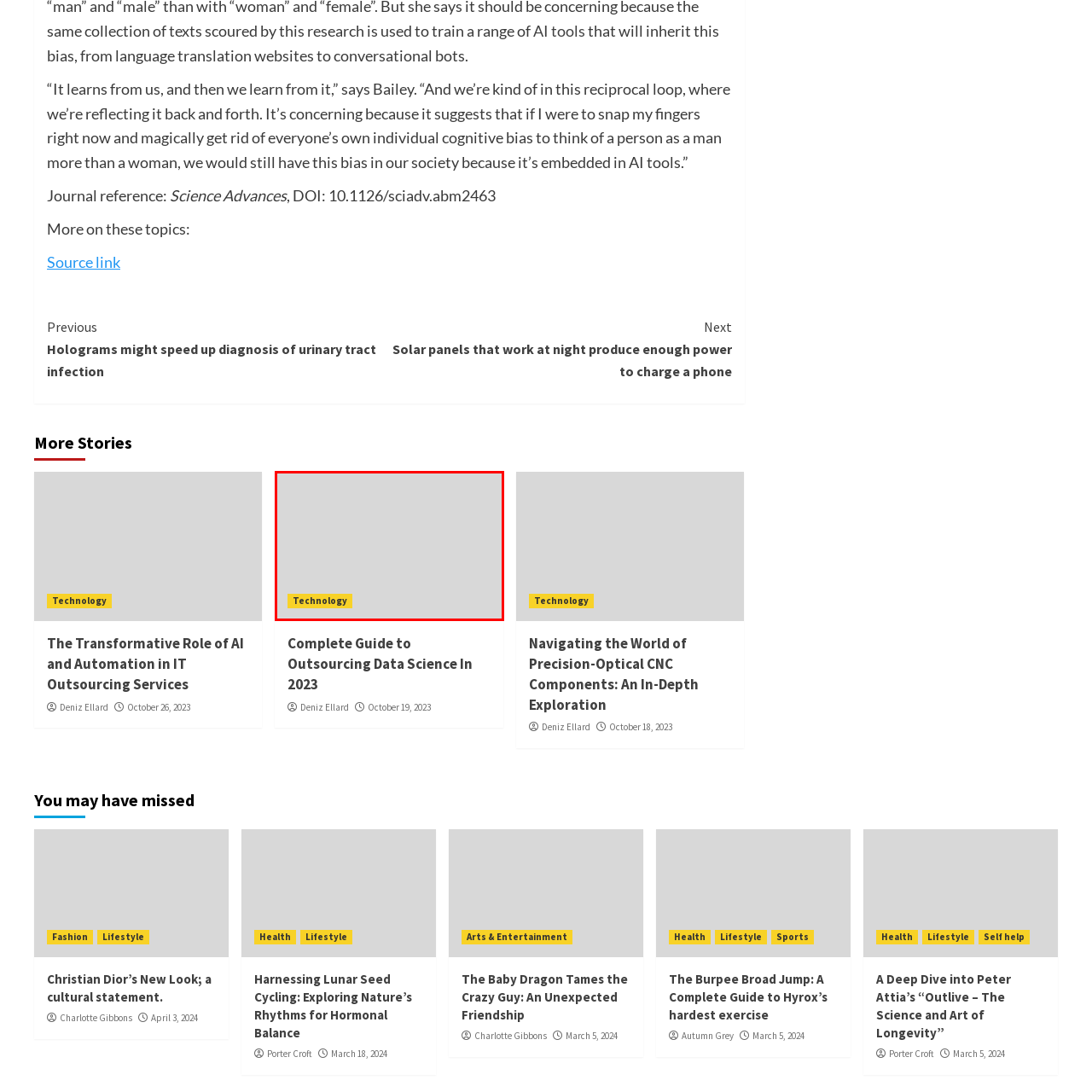Offer an in-depth description of the picture located within the red frame.

The image features a vibrant, attention-grabbing design related to the topic of technology. Prominently displayed is a bright yellow button labeled "Technology," suggesting a focus on advancements and discussions in this field. The background is a neutral, light gray, which emphasizes the button's bright color and invites viewers to engage with the content associated with it. This imagery likely serves as a visual gateway to articles or resources pertaining to developments, trends, or innovations in technology.